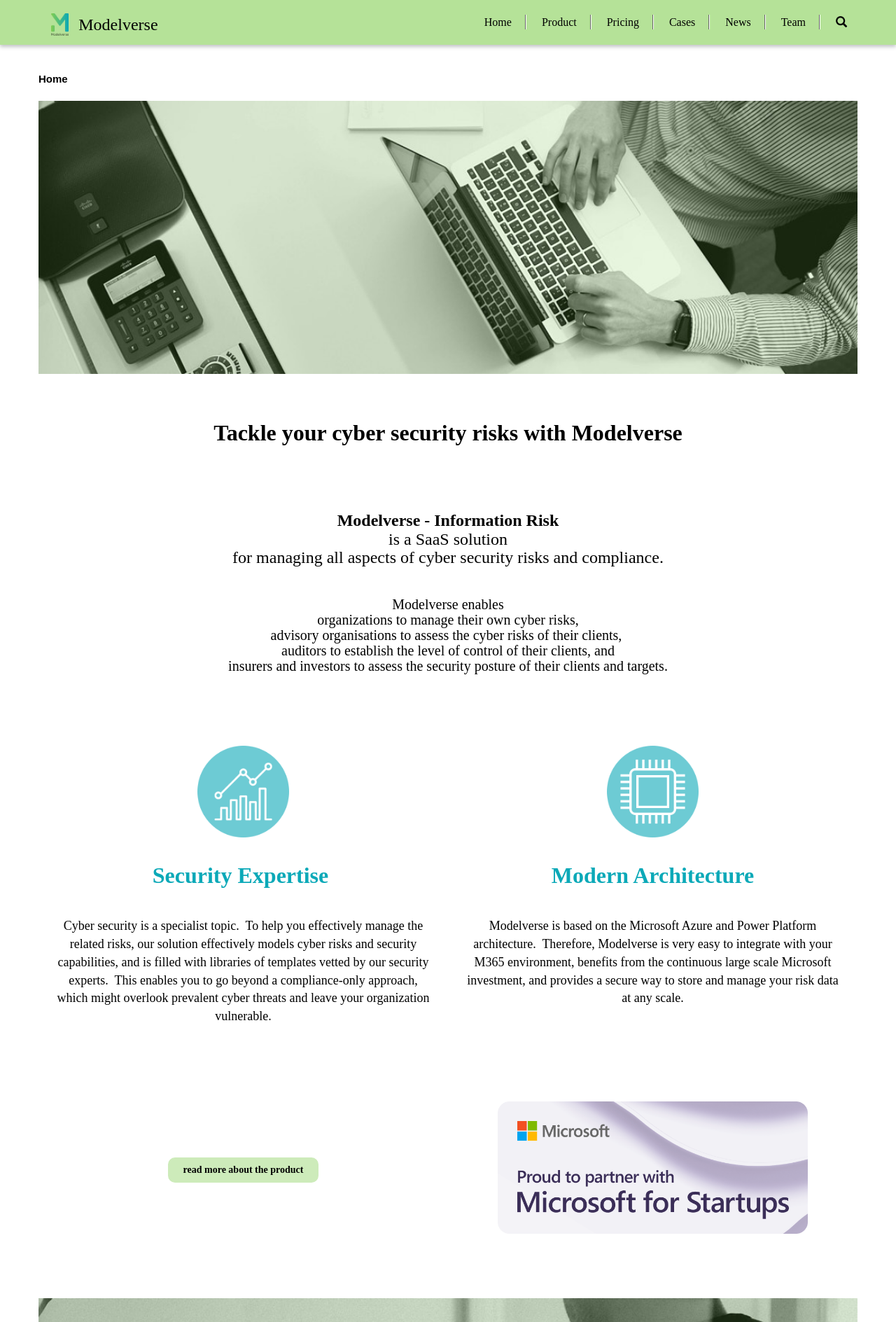Find the bounding box coordinates for the area that must be clicked to perform this action: "Read more about the product".

[0.187, 0.876, 0.356, 0.895]